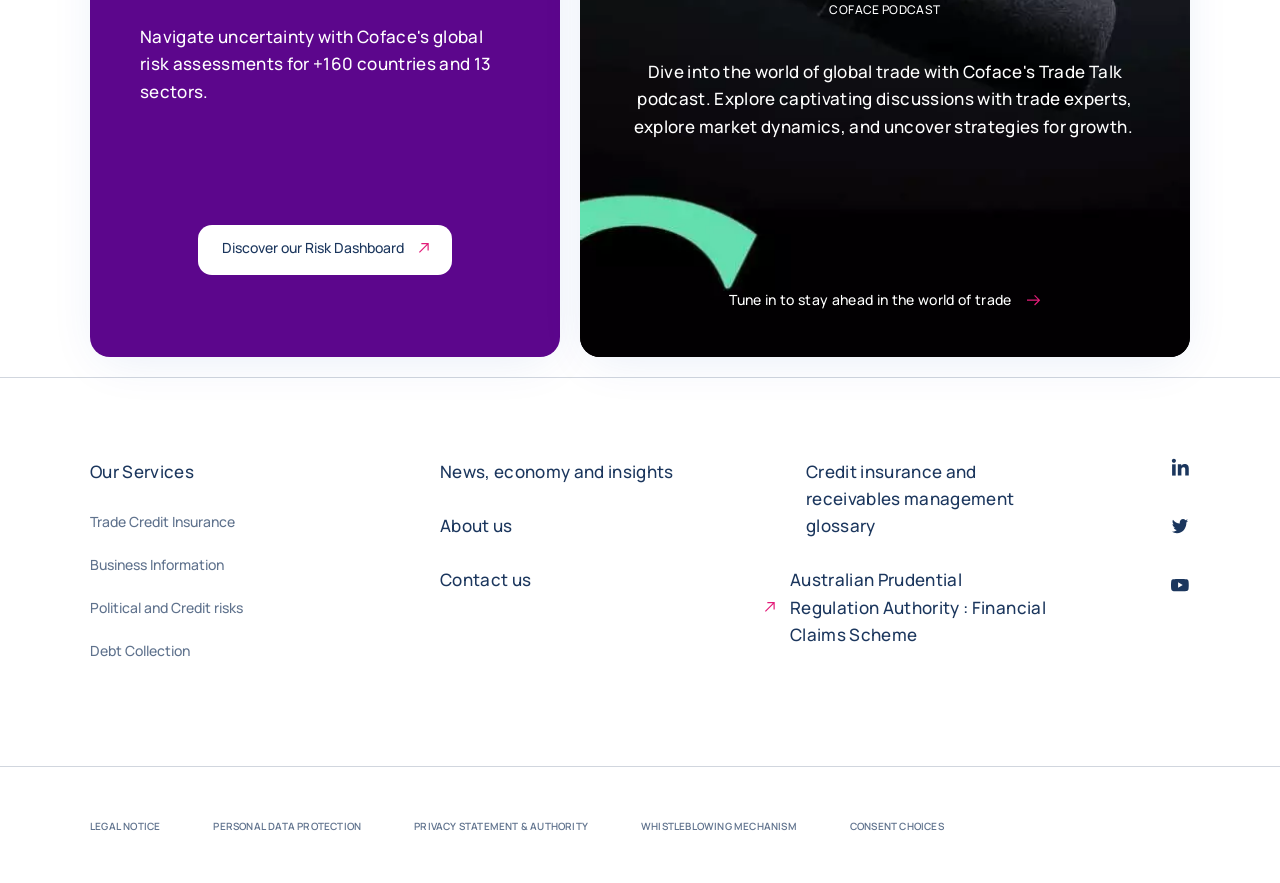Provide the bounding box coordinates for the area that should be clicked to complete the instruction: "Tune in to stay ahead in the world of trade".

[0.57, 0.328, 0.813, 0.351]